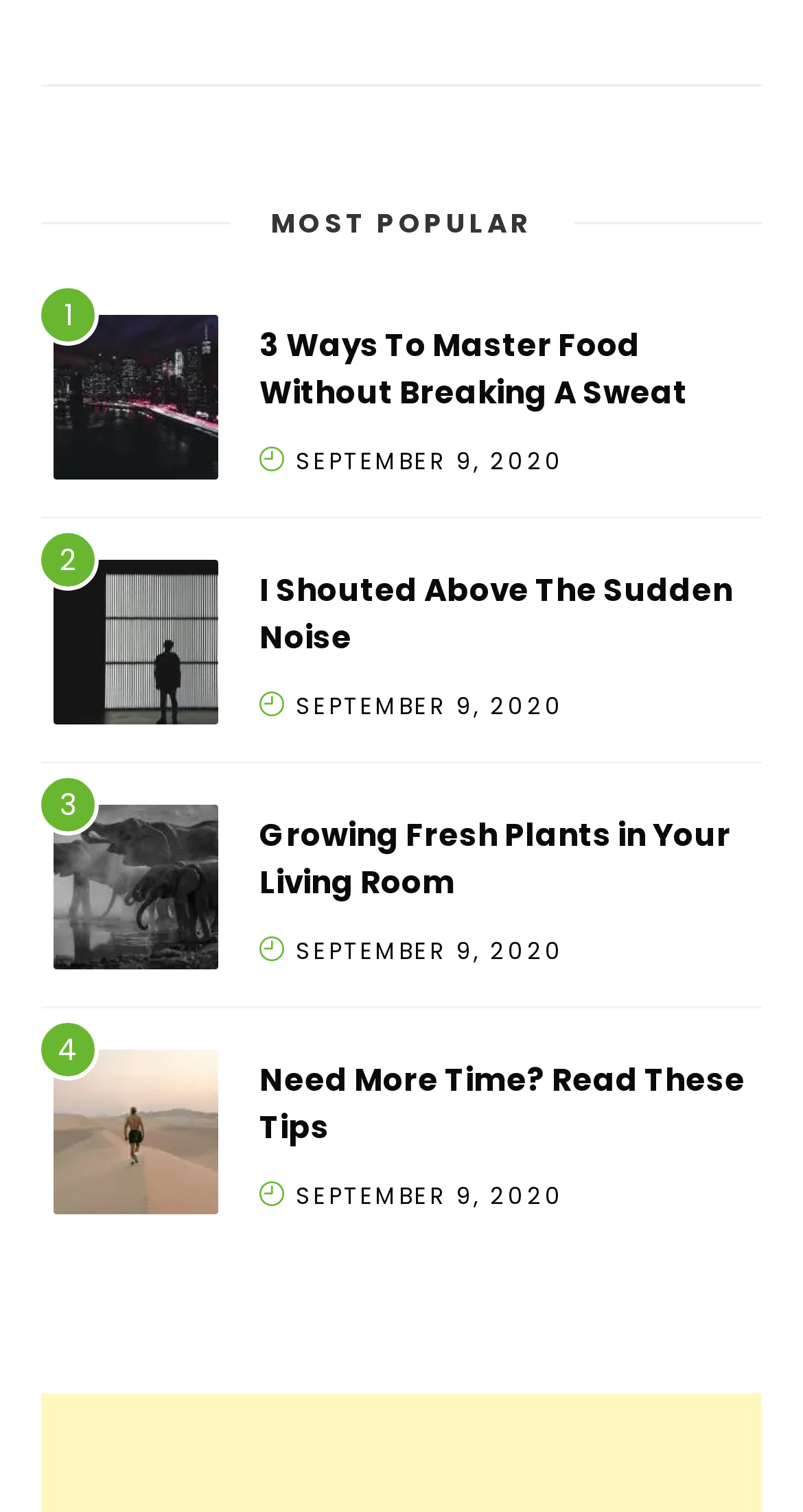What is the title of the first article?
Provide an in-depth and detailed explanation in response to the question.

I looked at the first heading element on the page and found that its text is '3 Ways To Master Food Without Breaking A Sweat', which is likely the title of the first article.